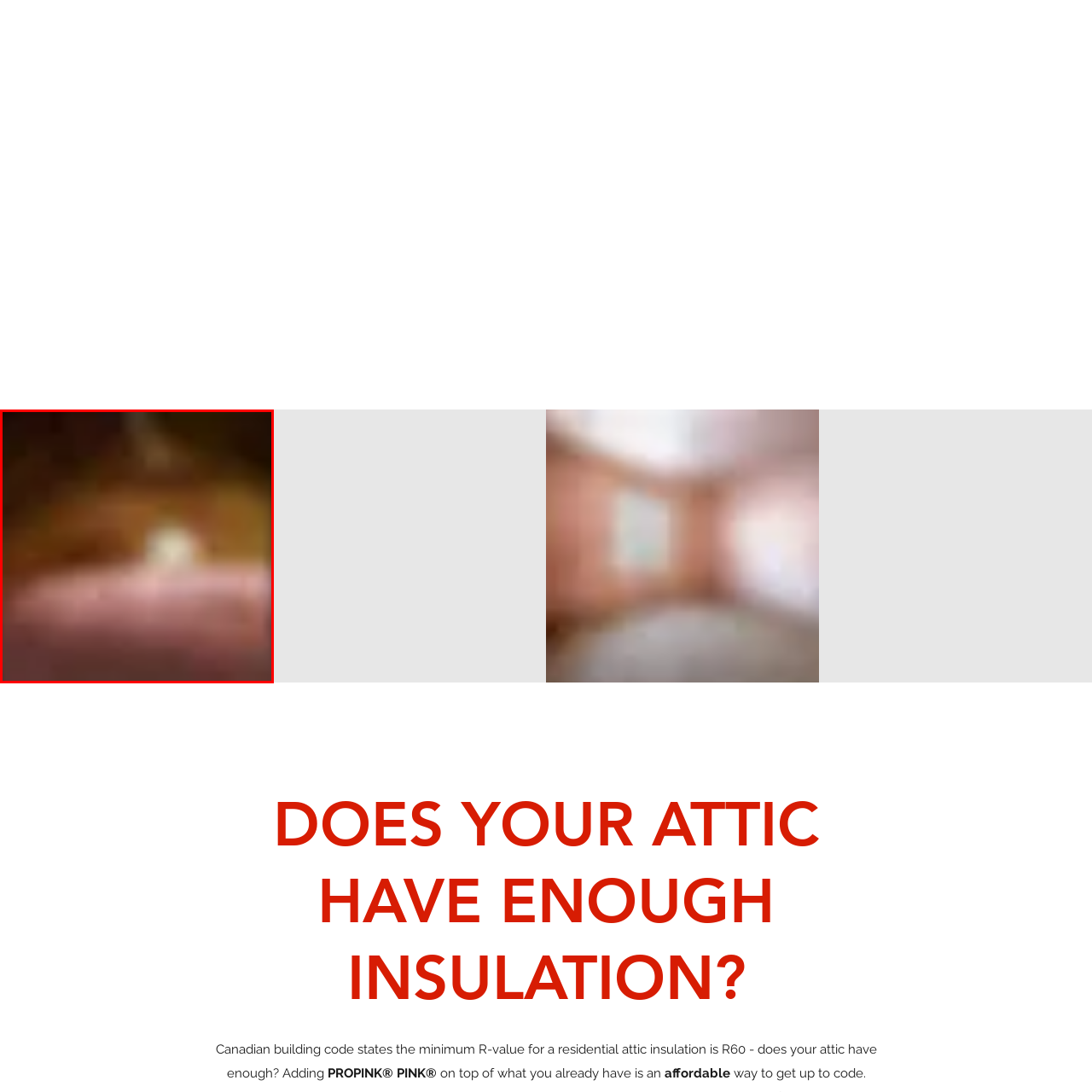Provide a comprehensive description of the image highlighted within the red bounding box.

The image features a close-up view of pink insulation material, likely representing a product from Owens Corning. This type of insulation is known for its energy efficiency and is often utilized in attics, walls, ceilings, and floors to improve thermal performance. The product emphasizes sustainability, highlighting features such as the use of over 70% recycled content. This image is accompanied by a discussion on the benefits of adequate insulation, including potential cost savings on heating and cooling. It reflects Owens Corning's commitment to sustainable practices in the insulation industry.